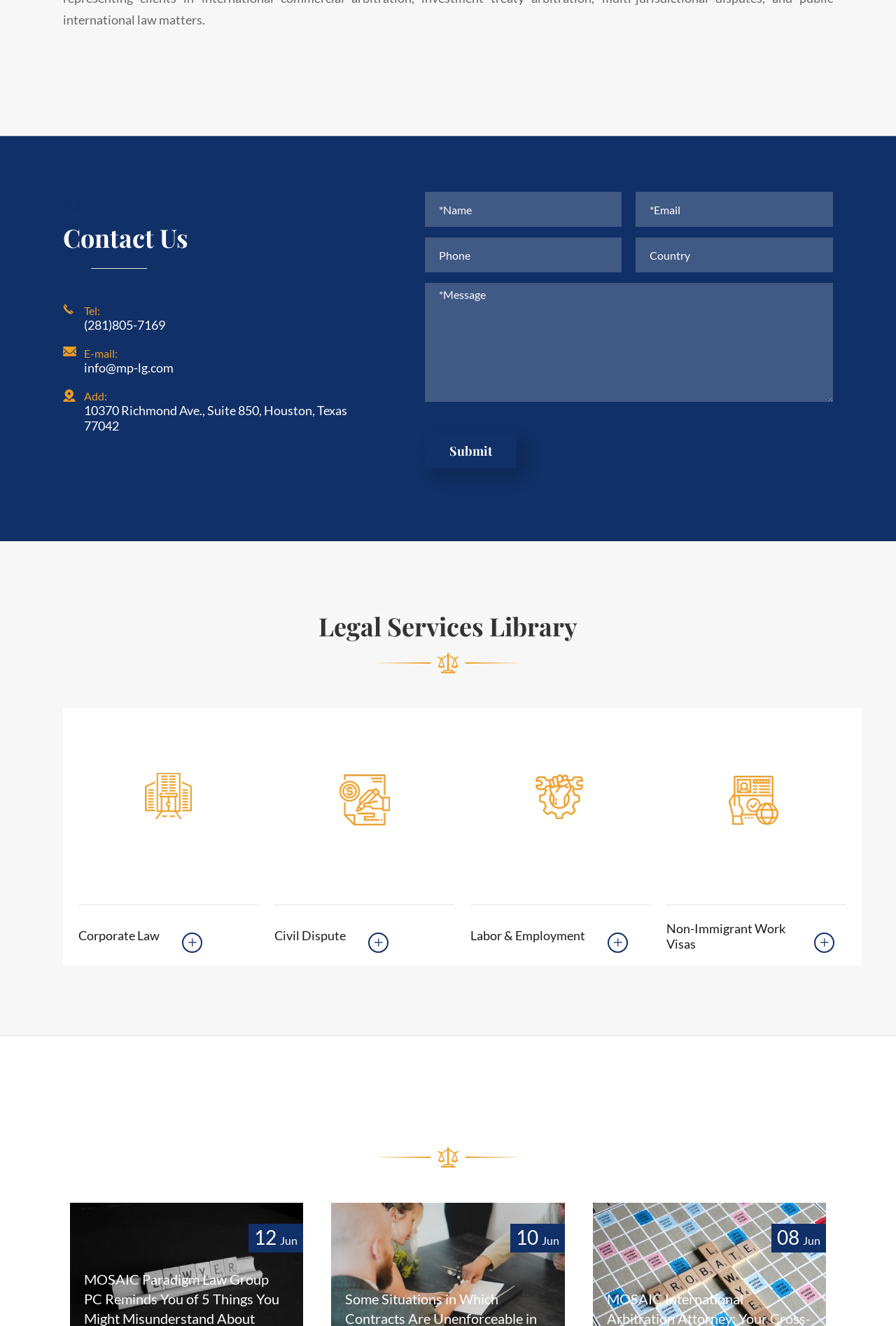Please provide the bounding box coordinates for the element that needs to be clicked to perform the instruction: "Enter your email address in the input field". The coordinates must consist of four float numbers between 0 and 1, formatted as [left, top, right, bottom].

[0.71, 0.145, 0.93, 0.171]